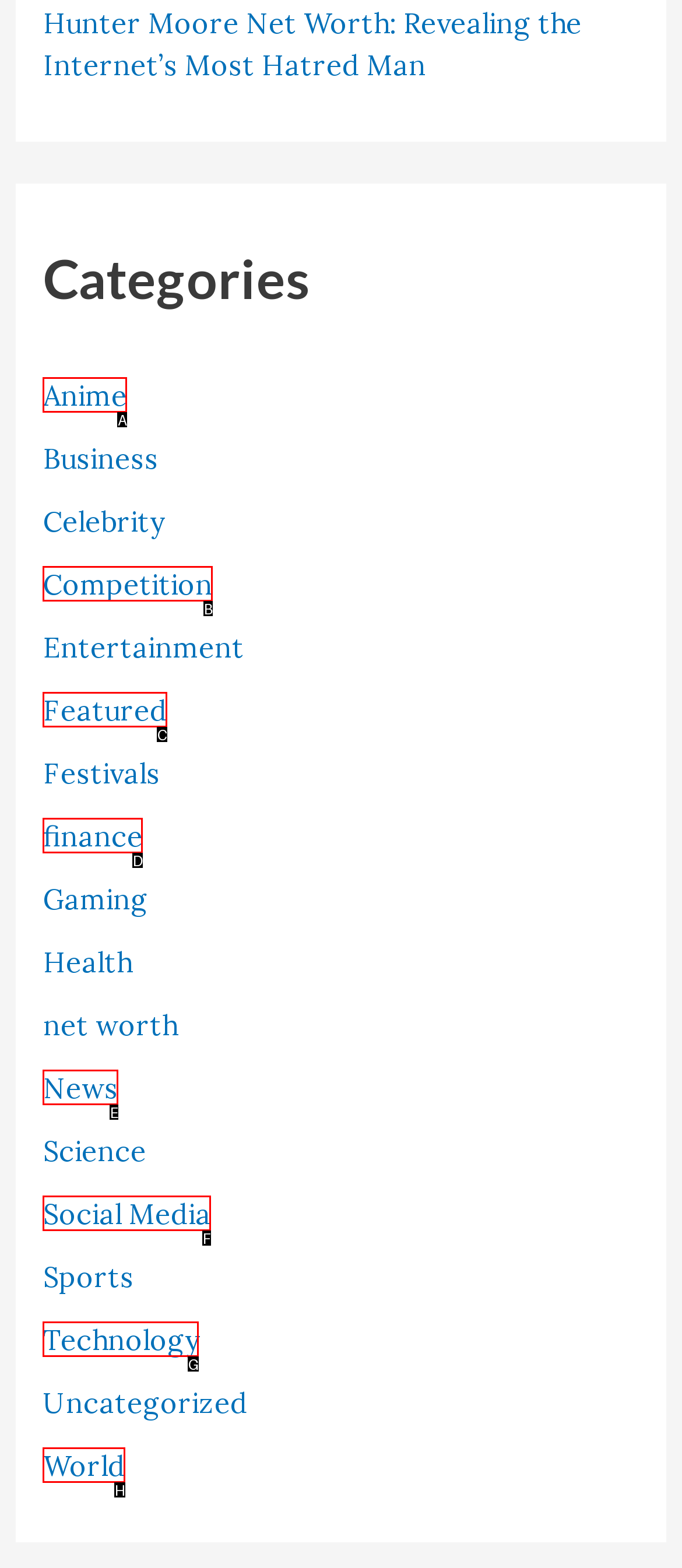Tell me which option best matches the description: Social Media
Answer with the option's letter from the given choices directly.

F